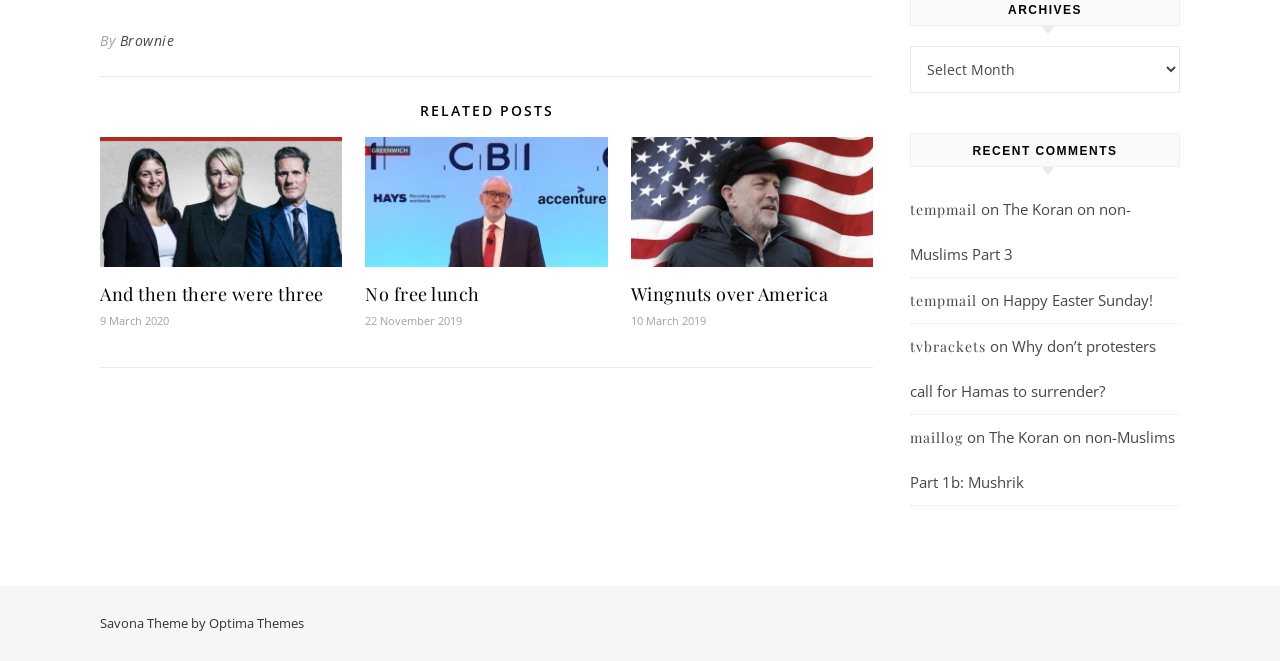Please identify the bounding box coordinates of the clickable area that will fulfill the following instruction: "View the post 'And then there were three'". The coordinates should be in the format of four float numbers between 0 and 1, i.e., [left, top, right, bottom].

[0.078, 0.416, 0.267, 0.465]